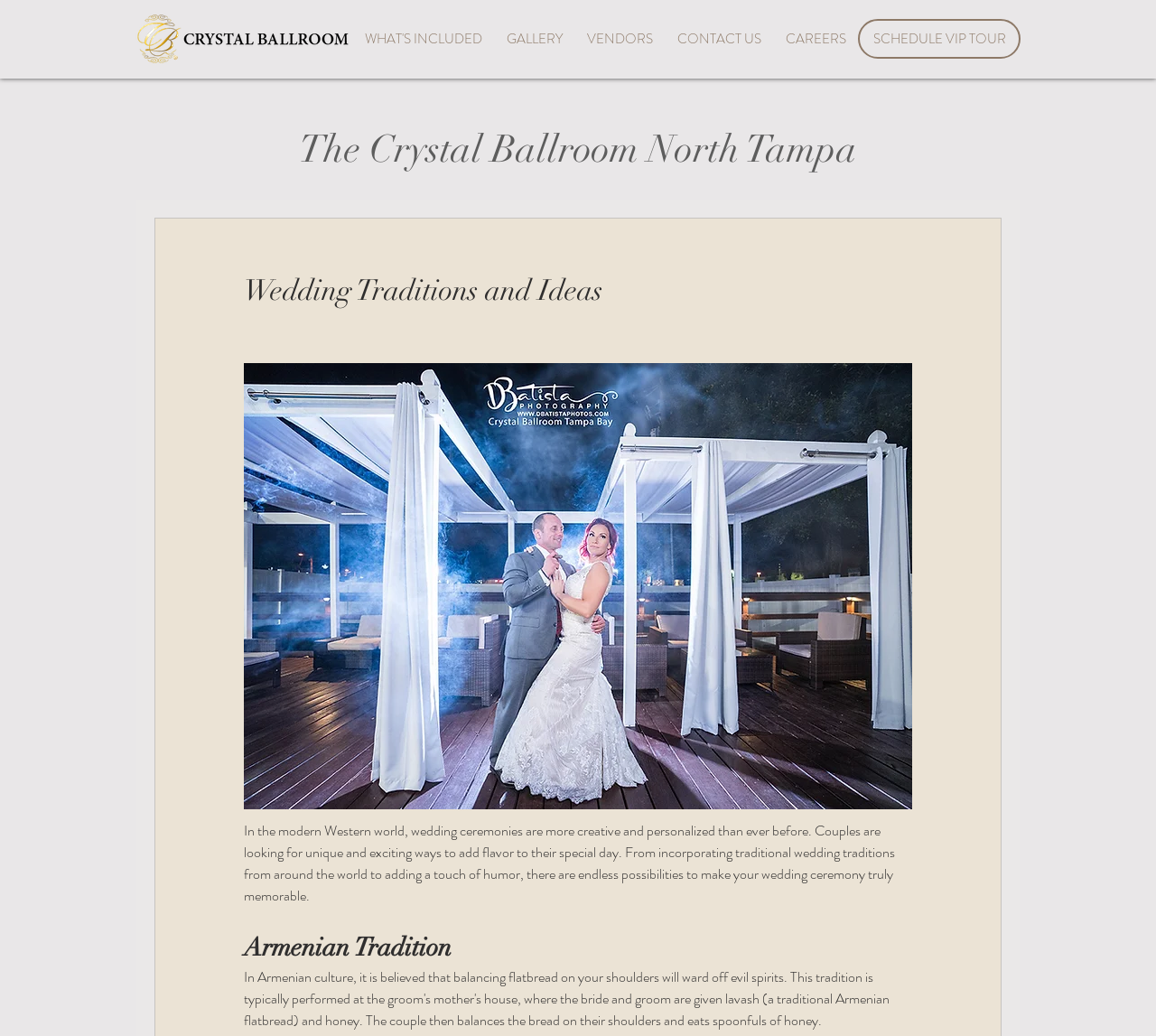Find the bounding box of the UI element described as: "GALLERY". The bounding box coordinates should be given as four float values between 0 and 1, i.e., [left, top, right, bottom].

[0.427, 0.018, 0.497, 0.057]